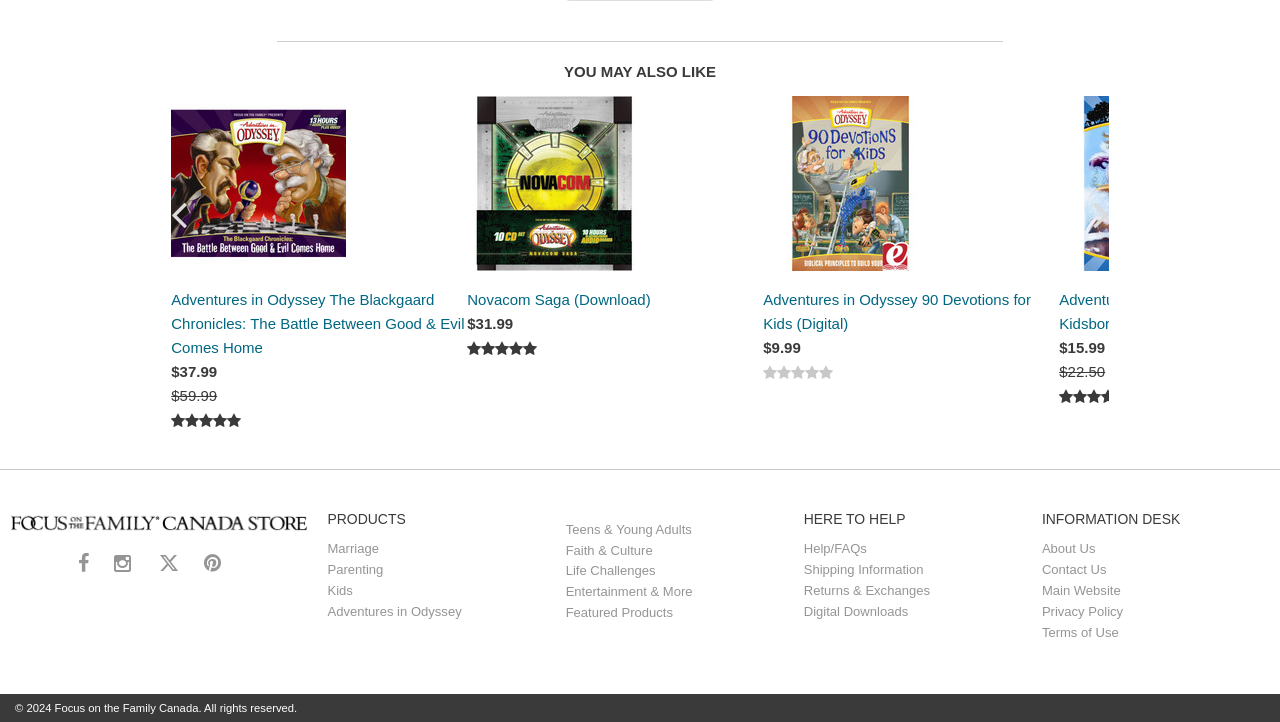Identify the bounding box for the UI element specified in this description: "prev". The coordinates must be four float numbers between 0 and 1, formatted as [left, top, right, bottom].

[0.134, 0.37, 0.146, 0.469]